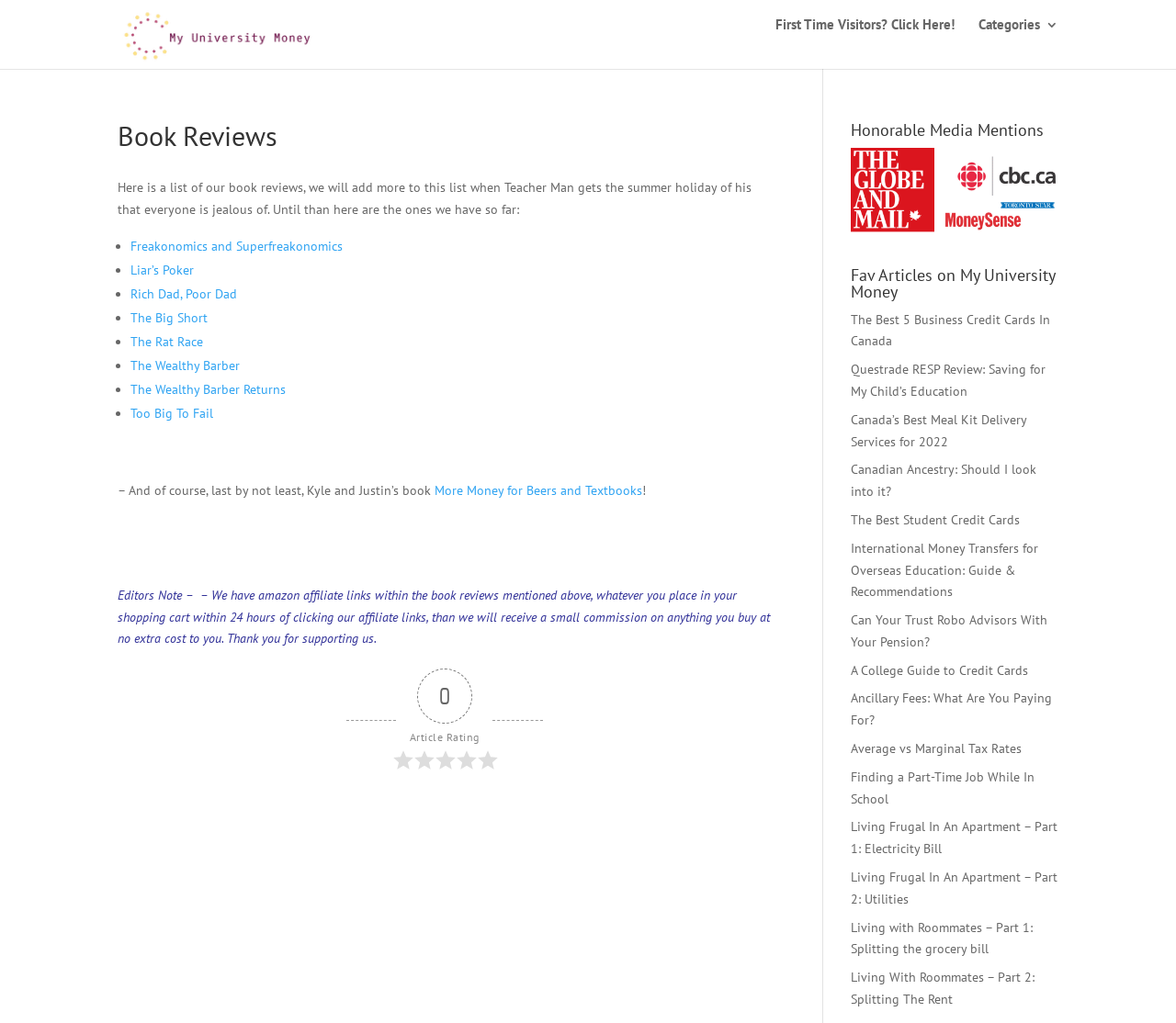Create an elaborate caption for the webpage.

This webpage is dedicated to book reviews, with a focus on finance books. At the top, there is a logo and a link to "My University Money" on the left, and a link to "First Time Visitors? Click Here!" on the right. Below this, there is a section labeled "Categories" on the right.

The main content of the page is an article with a heading "Book Reviews" and a brief introduction explaining that the page will be updated with more book reviews in the future. Below this, there is a list of book reviews, each represented by a bullet point and a link to the review. The list includes books such as "Freakonomics and Superfreakonomics", "Liar's Poker", and "The Big Short".

To the right of the book review list, there is a section with three headings: "Honorable Media Mentions", "Fav Articles on My University Money", and a list of article links below each heading. These articles cover a range of topics related to finance, education, and lifestyle.

At the bottom of the page, there is a note from the editors explaining that the page contains Amazon affiliate links, and that clicking on these links will support the website.

Throughout the page, there are several images, including a logo, rating icons, and an image associated with the "Honorable Media Mentions" section.